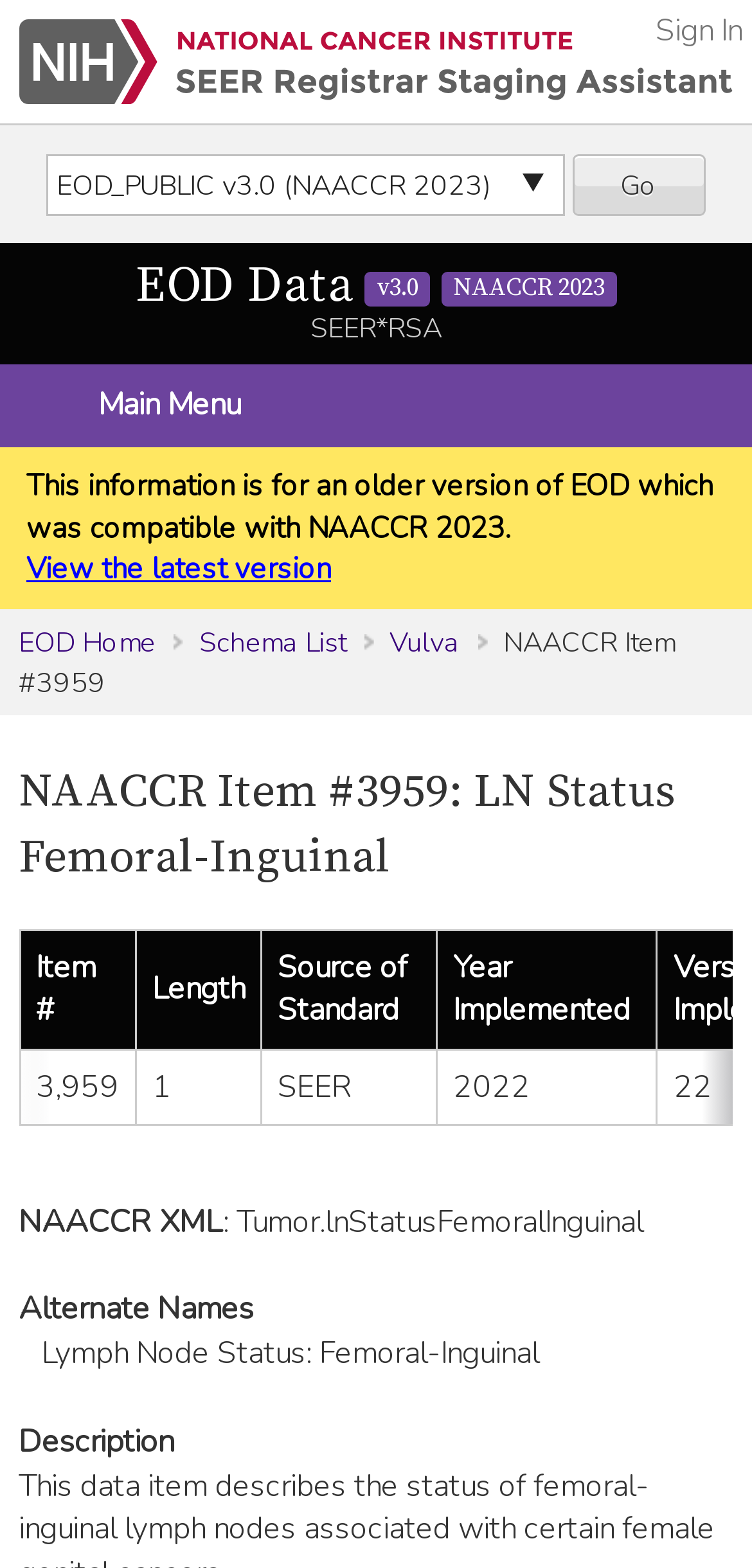How many columns are in the grid?
Use the image to answer the question with a single word or phrase.

4